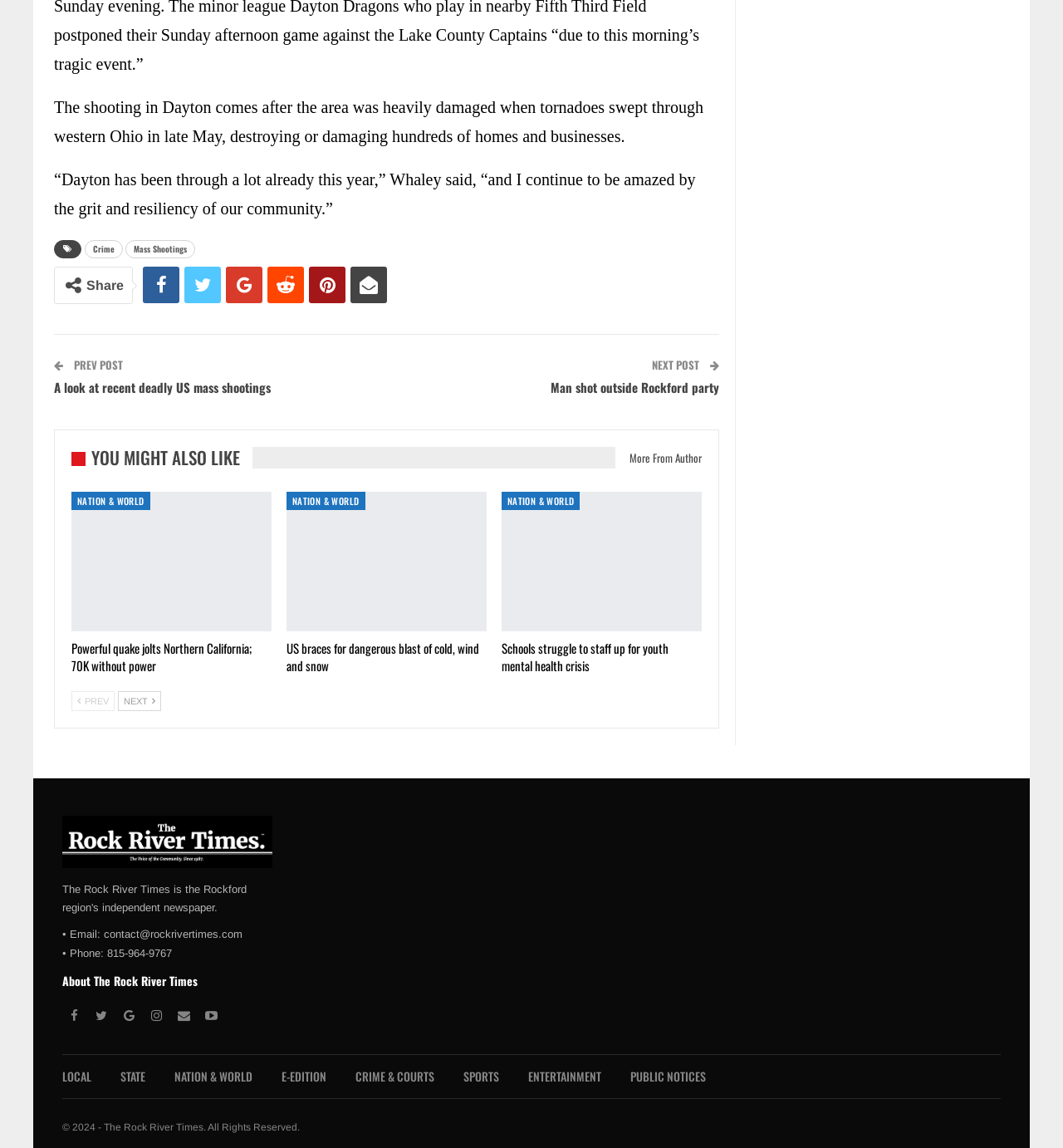Use one word or a short phrase to answer the question provided: 
What is the contact email of The Rock River Times?

contact@rockrivertimes.com